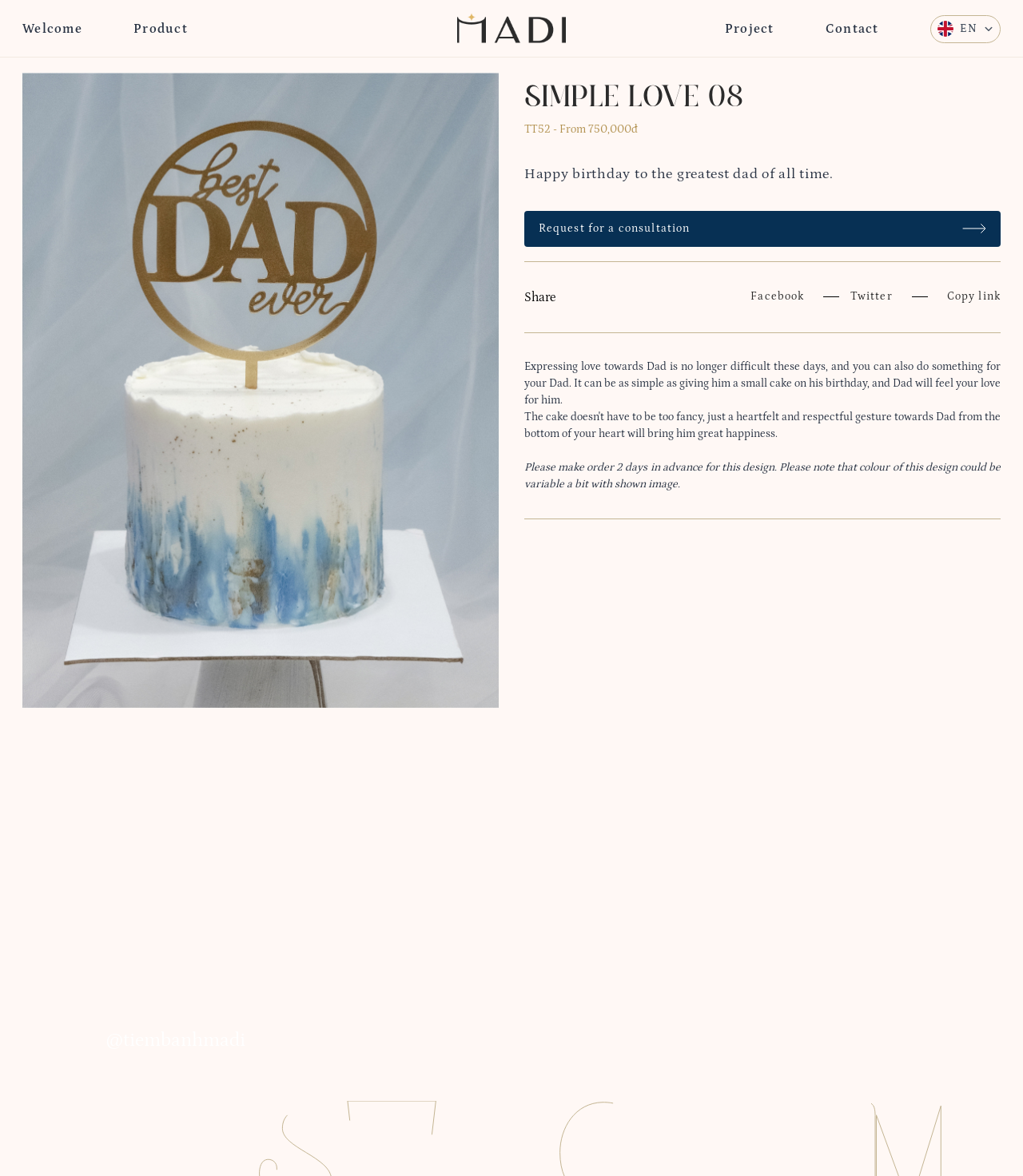Offer a meticulous description of the webpage's structure and content.

This webpage appears to be an e-commerce page for a product, specifically a birthday gift for dads. At the top left, there is a navigation menu with links to "Welcome", "Product", "Project", and "Contact". To the right of the navigation menu, there is a logo "logo-madi" with an image. 

On the top right corner, there are two small flags, one for "EN" and another for "VN", indicating language options. Below the flags, there is a link "VN VN" with a small "VN" flag icon.

The main content of the page is divided into two sections. The top section has a large heading "SIMPLE LOVE 08" and an image below it. Below the image, there is a text "Happy birthday to the greatest dad of all time." which is also the meta description. 

The bottom section has a product description, starting with "TT52 - From 750,000đ". There is a call-to-action link "Request for a consultation" with a small icon on the right. Below it, there is a "Share" button with links to Facebook and Twitter on the right. 

The product description continues with a paragraph of text, followed by a note about ordering in advance and a disclaimer about the color of the design. At the very bottom of the page, there is a small text "@tiembanhmadi".